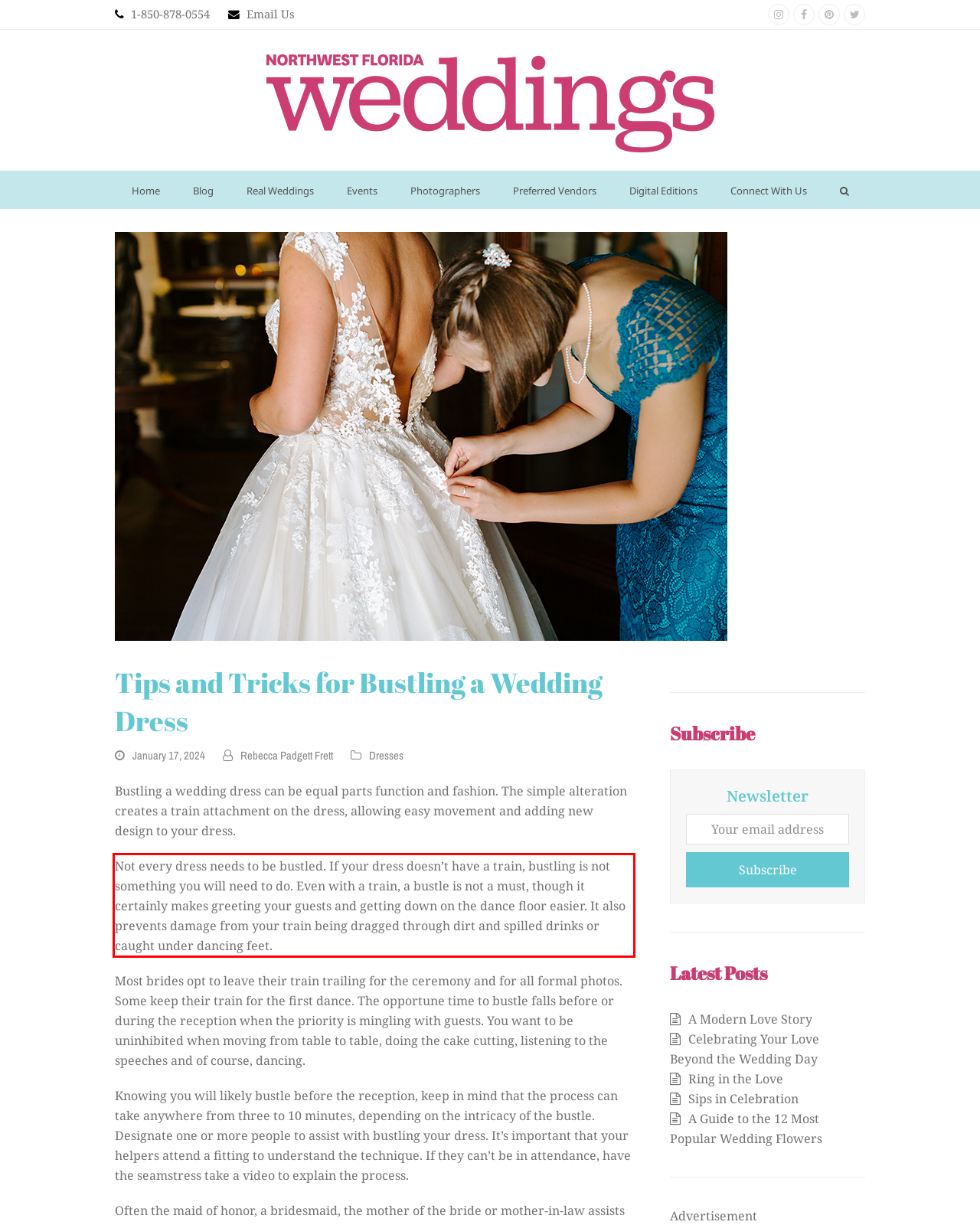Given a screenshot of a webpage containing a red rectangle bounding box, extract and provide the text content found within the red bounding box.

Not every dress needs to be bustled. If your dress doesn’t have a train, bustling is not something you will need to do. Even with a train, a bustle is not a must, though it certainly makes greeting your guests and getting down on the dance floor easier. It also prevents damage from your train being dragged through dirt and spilled drinks or caught under dancing feet.